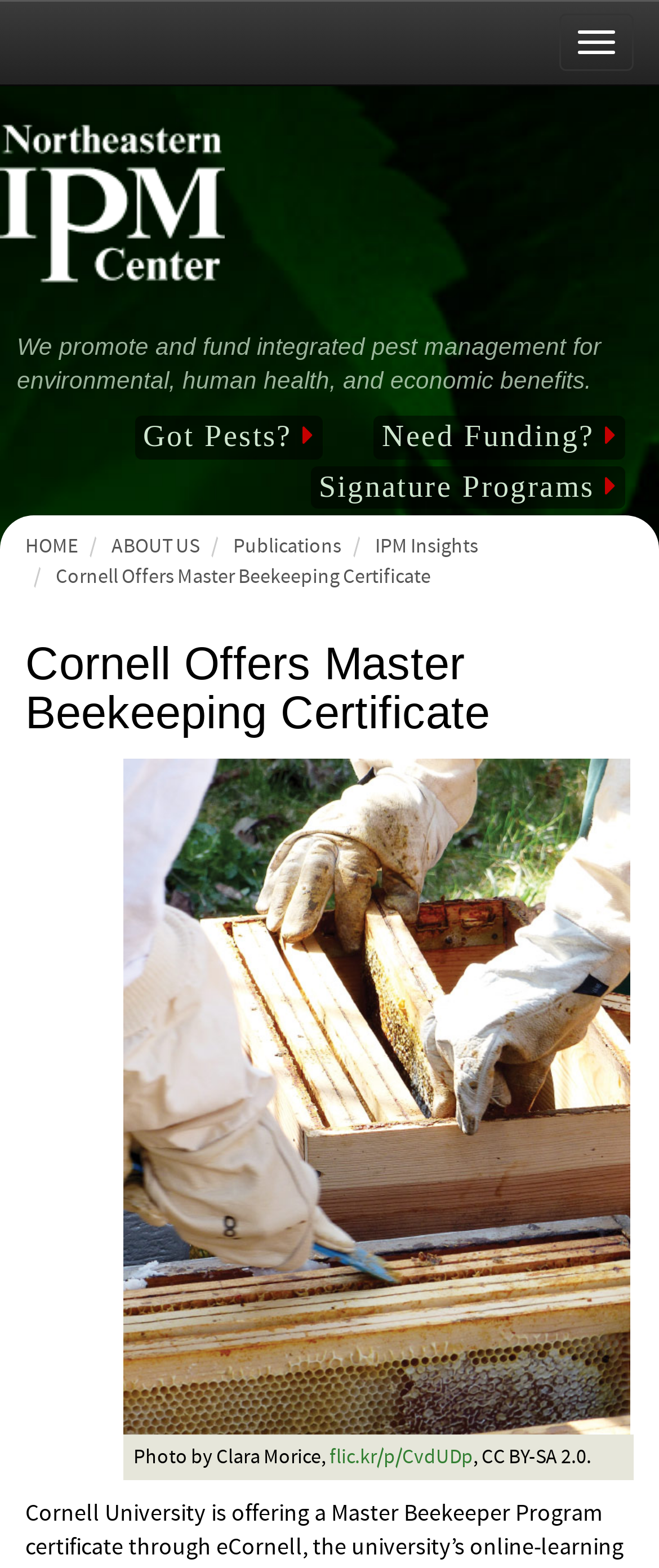Given the webpage screenshot and the description, determine the bounding box coordinates (top-left x, top-left y, bottom-right x, bottom-right y) that define the location of the UI element matching this description: alt="We Artistic Women Gallery"

None